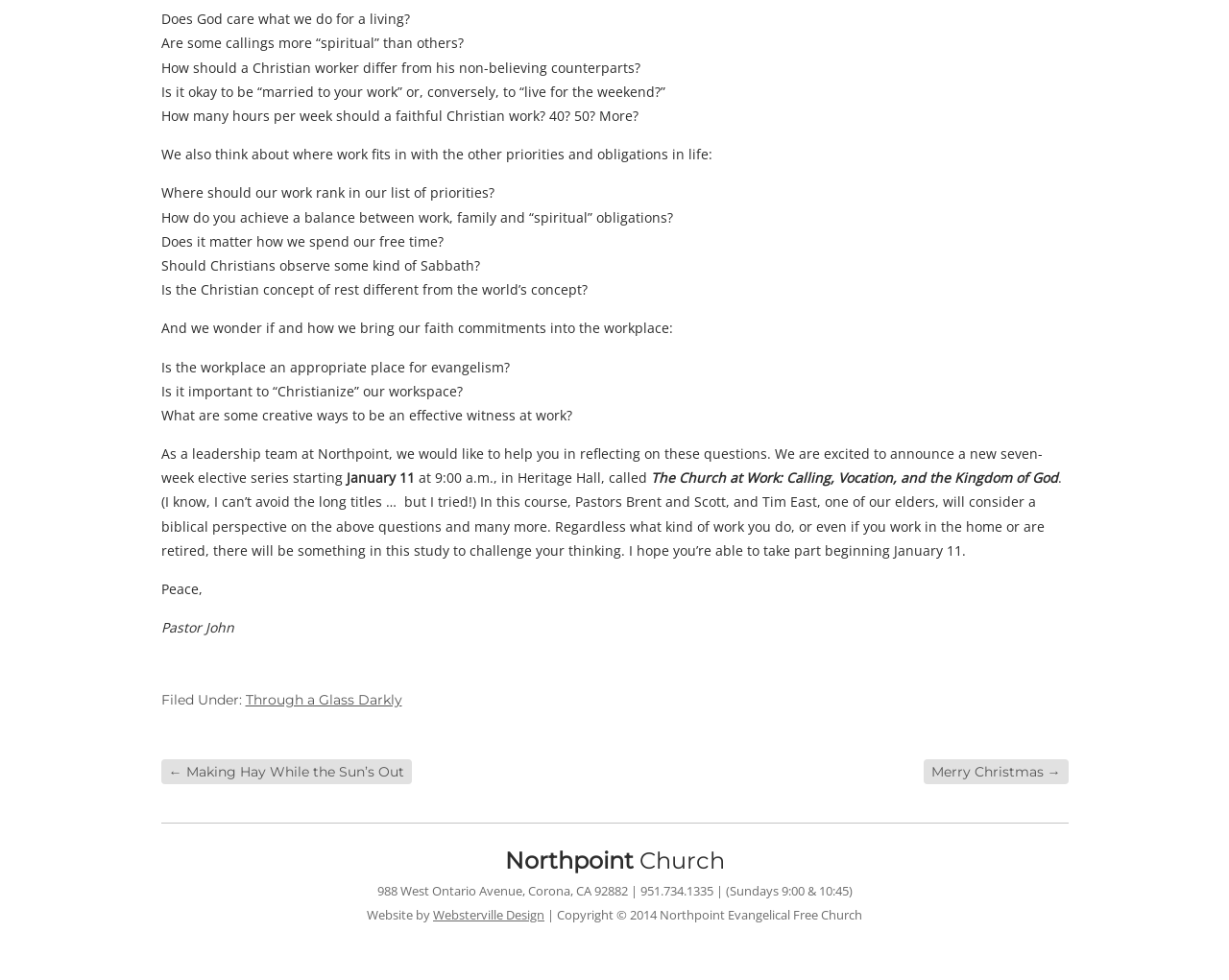Identify the bounding box of the UI component described as: "Websterville Design".

[0.352, 0.924, 0.443, 0.942]